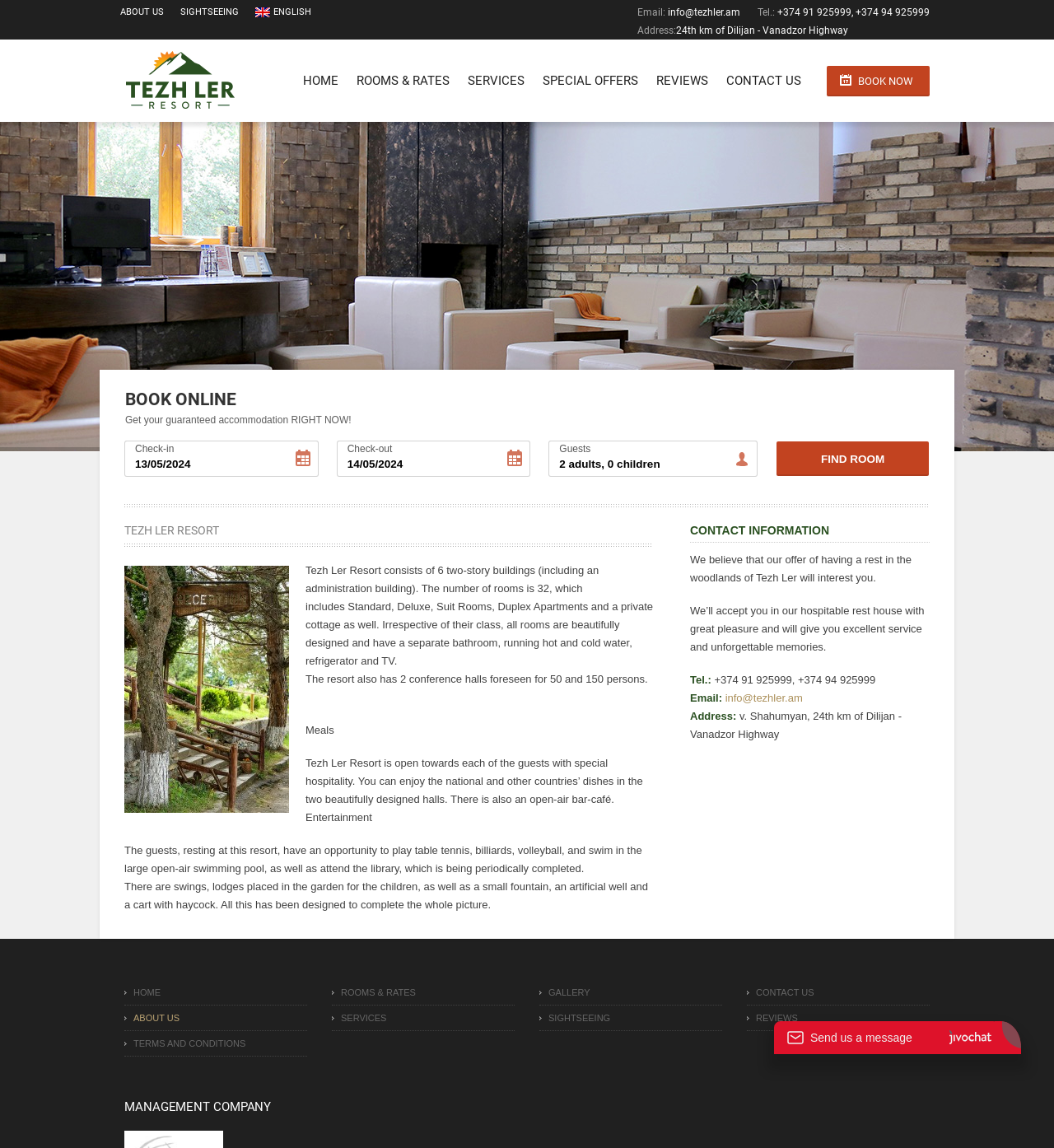Articulate a detailed summary of the webpage's content and design.

The webpage is about Tezh Ler Resort, a resort located in Armenia. At the top, there are several links, including "ABOUT US", "SIGHTSEEING", and "en ENGLISH", with an English flag icon next to the language option. Below these links, there is a heading "Tezh Ler Resort" with a link and an image. 

On the left side, there are several links, including "HOME", "ROOMS & RATES", "SERVICES", "SPECIAL OFFERS", "REVIEWS", and "CONTACT US". 

In the main content area, there is a description of the resort, which consists of 6 two-story buildings, including an administration building, with 32 rooms, including Standard, Deluxe, Suit Rooms, Duplex Apartments, and a private cottage. The resort also has two conference halls and offers meals, including national and international dishes, in two beautifully designed halls. Additionally, there is an open-air bar-café. 

The resort provides entertainment options, such as table tennis, billiards, volleyball, and a large open-air swimming pool. There is also a library and a garden with swings, lodges, a small fountain, an artificial well, and a cart with haycock for children. 

On the right side, there is a section with contact information, including phone numbers, email, and address. There is also a message encouraging visitors to consider staying at the resort and promising excellent service and unforgettable memories. 

At the bottom, there are more links, including "HOME", "ABOUT US", "TERMS AND CONDITIONS", and "MANAGEMENT COMPANY", as well as links to other sections of the website, such as "ROOMS & RATES", "SERVICES", "GALLERY", "SIGHTSEEING", "CONTACT US", and "REVIEWS".